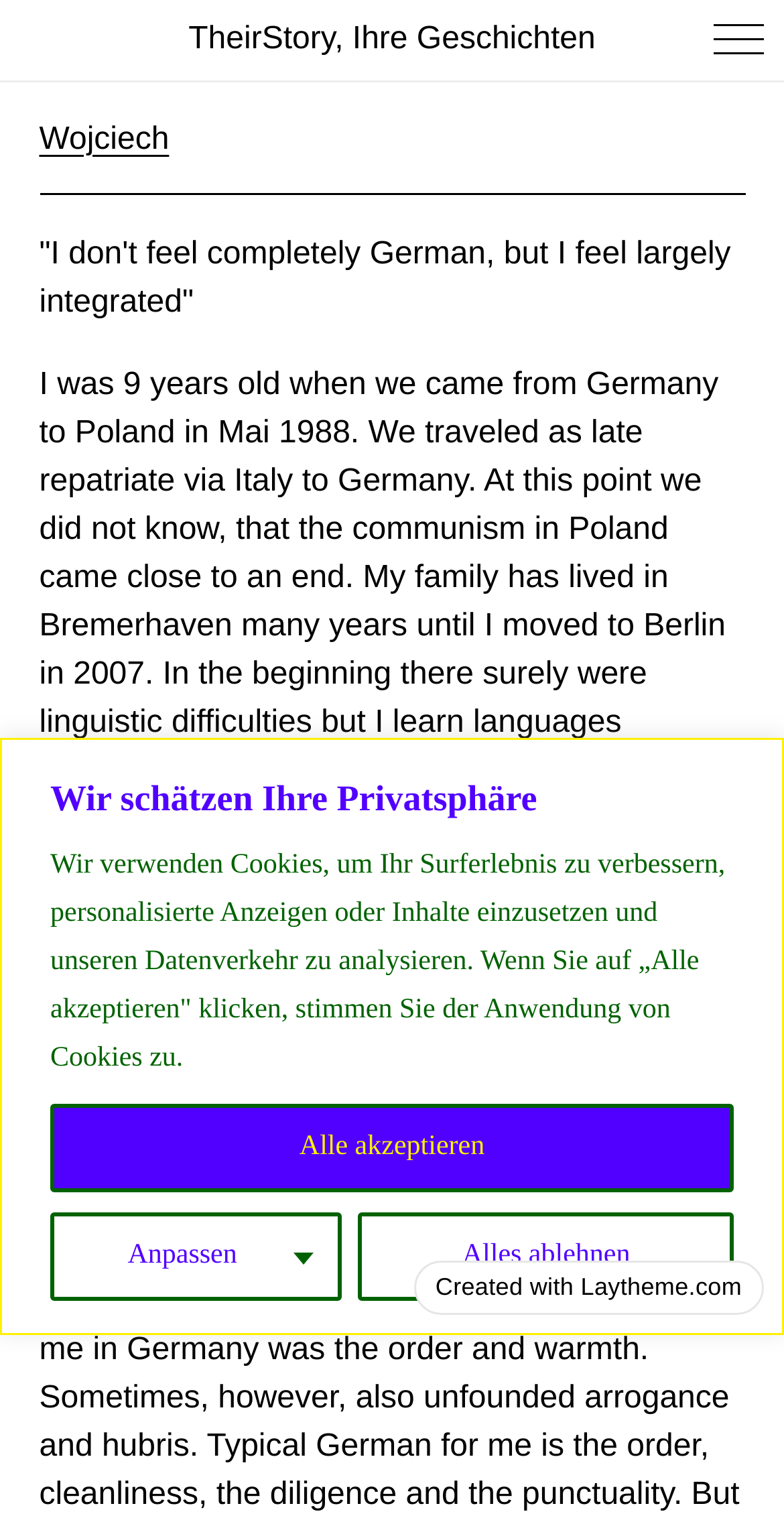Provide the bounding box coordinates in the format (top-left x, top-left y, bottom-right x, bottom-right y). All values are floating point numbers between 0 and 1. Determine the bounding box coordinate of the UI element described as: Alles ablehnen

[0.457, 0.797, 0.936, 0.855]